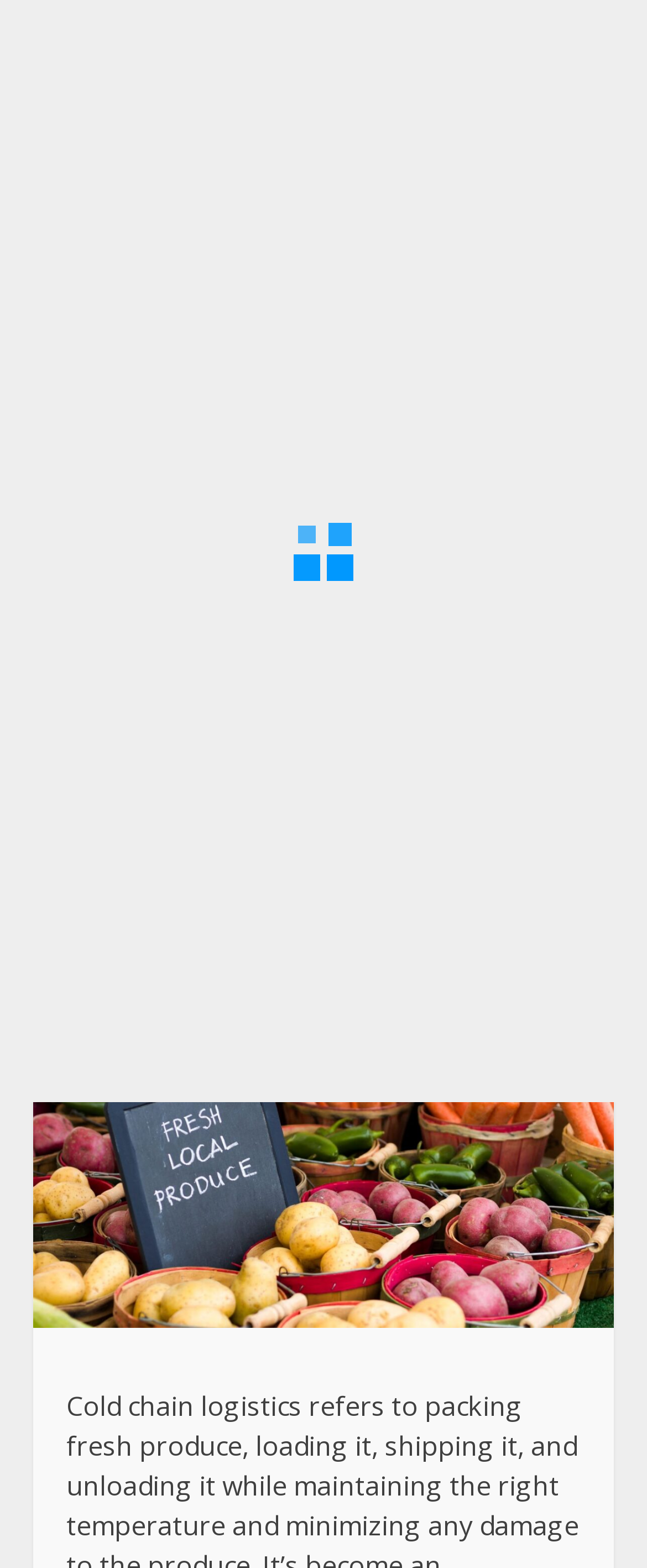Identify and generate the primary title of the webpage.

5 Practices in Cold Chain Logistics Management